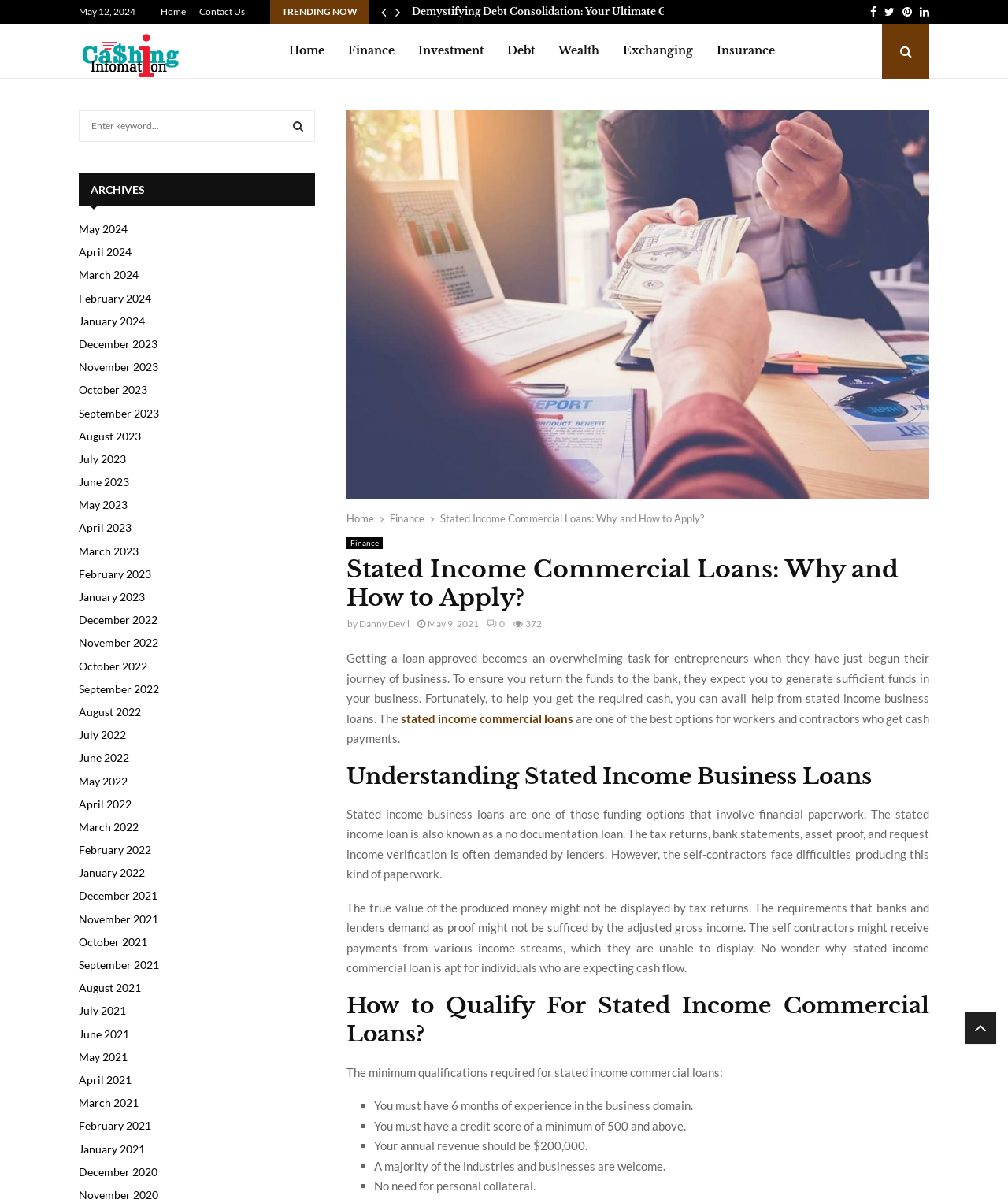What is the minimum credit score required for stated income commercial loans?
Refer to the image and provide a detailed answer to the question.

I found the minimum credit score required for stated income commercial loans by reading the article, which states that 'You must have a credit score of a minimum of 500 and above'.